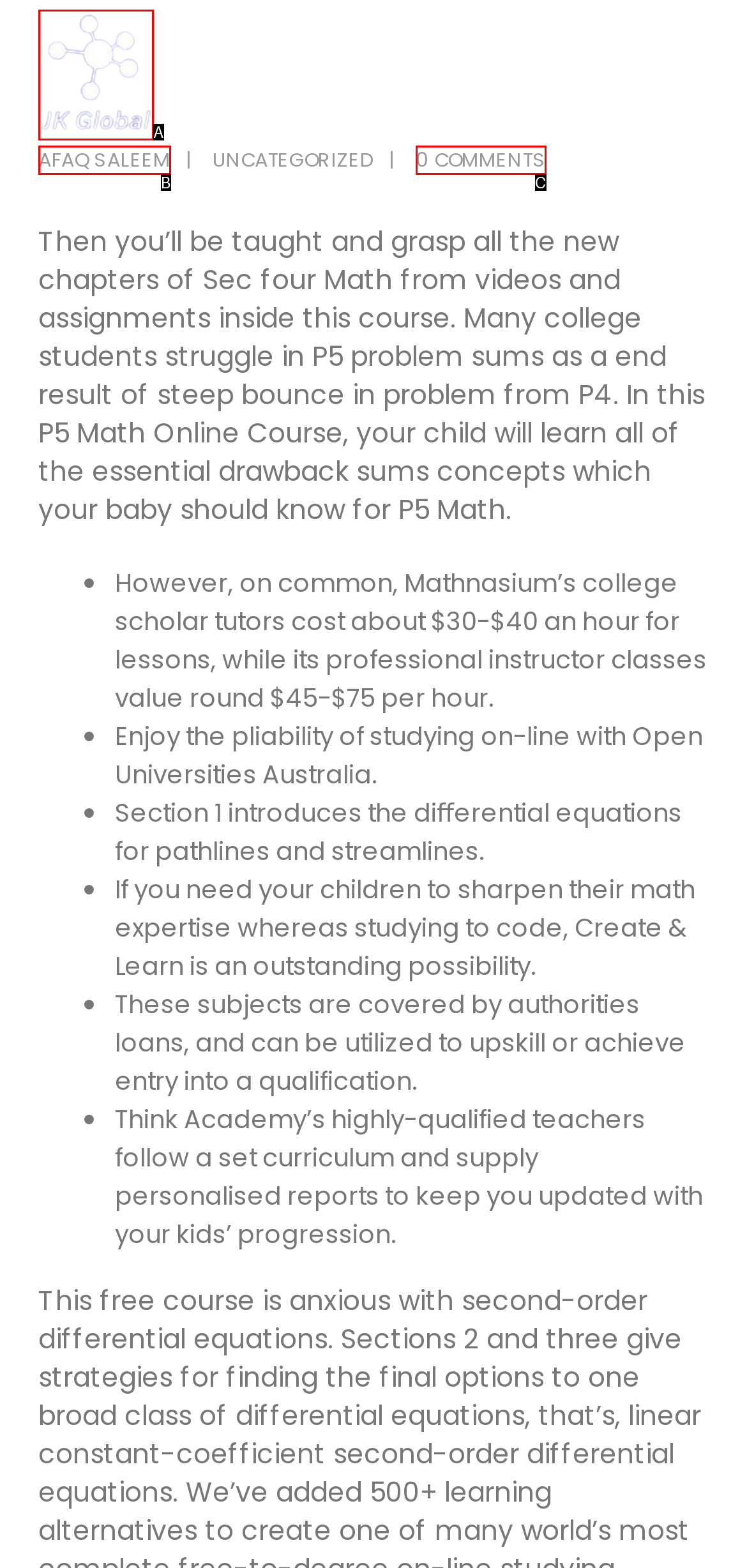With the provided description: Afaq Saleem, select the most suitable HTML element. Respond with the letter of the selected option.

B